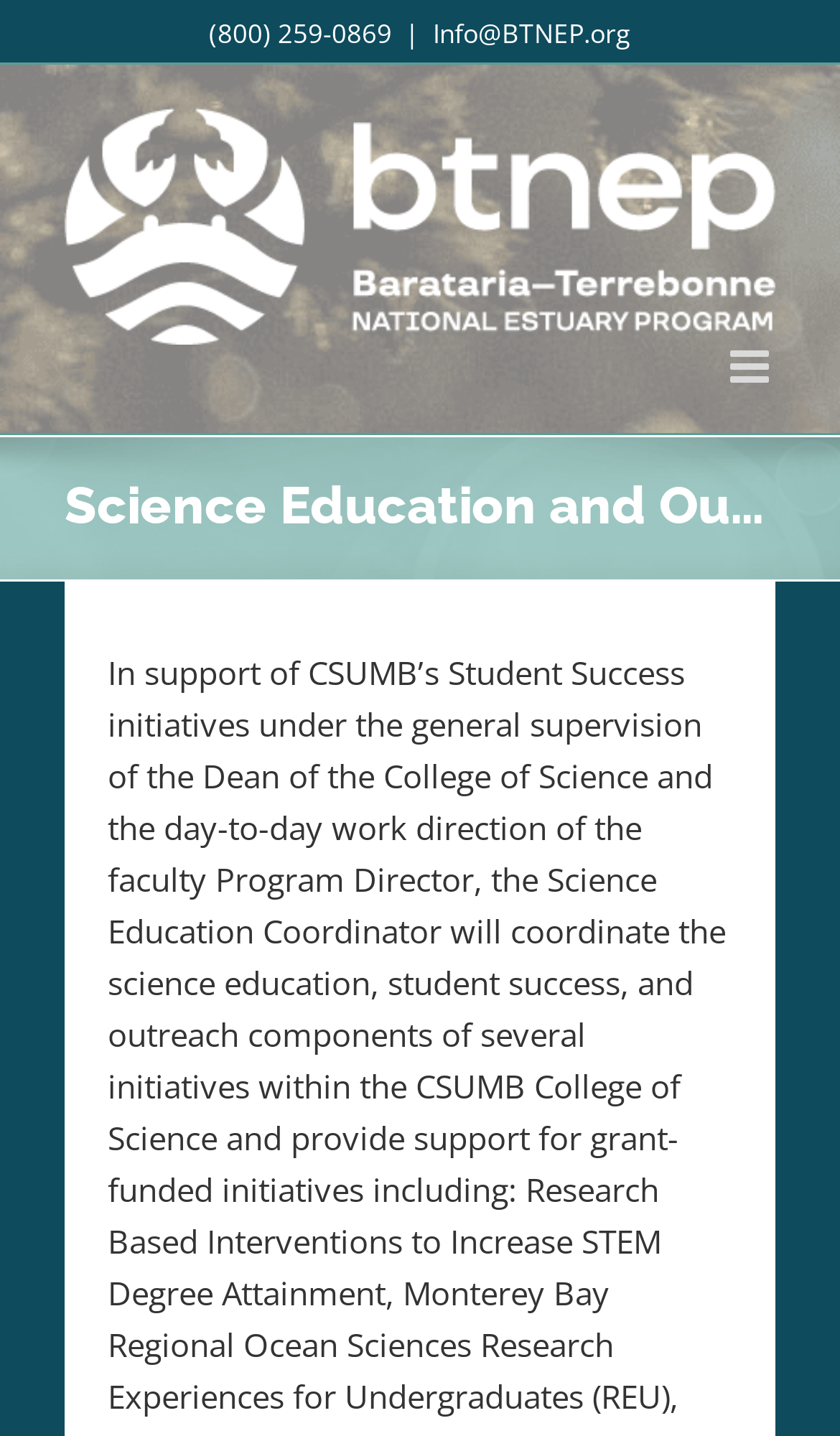Give a one-word or short phrase answer to the question: 
What is the phone number on the webpage?

(800) 259-0869